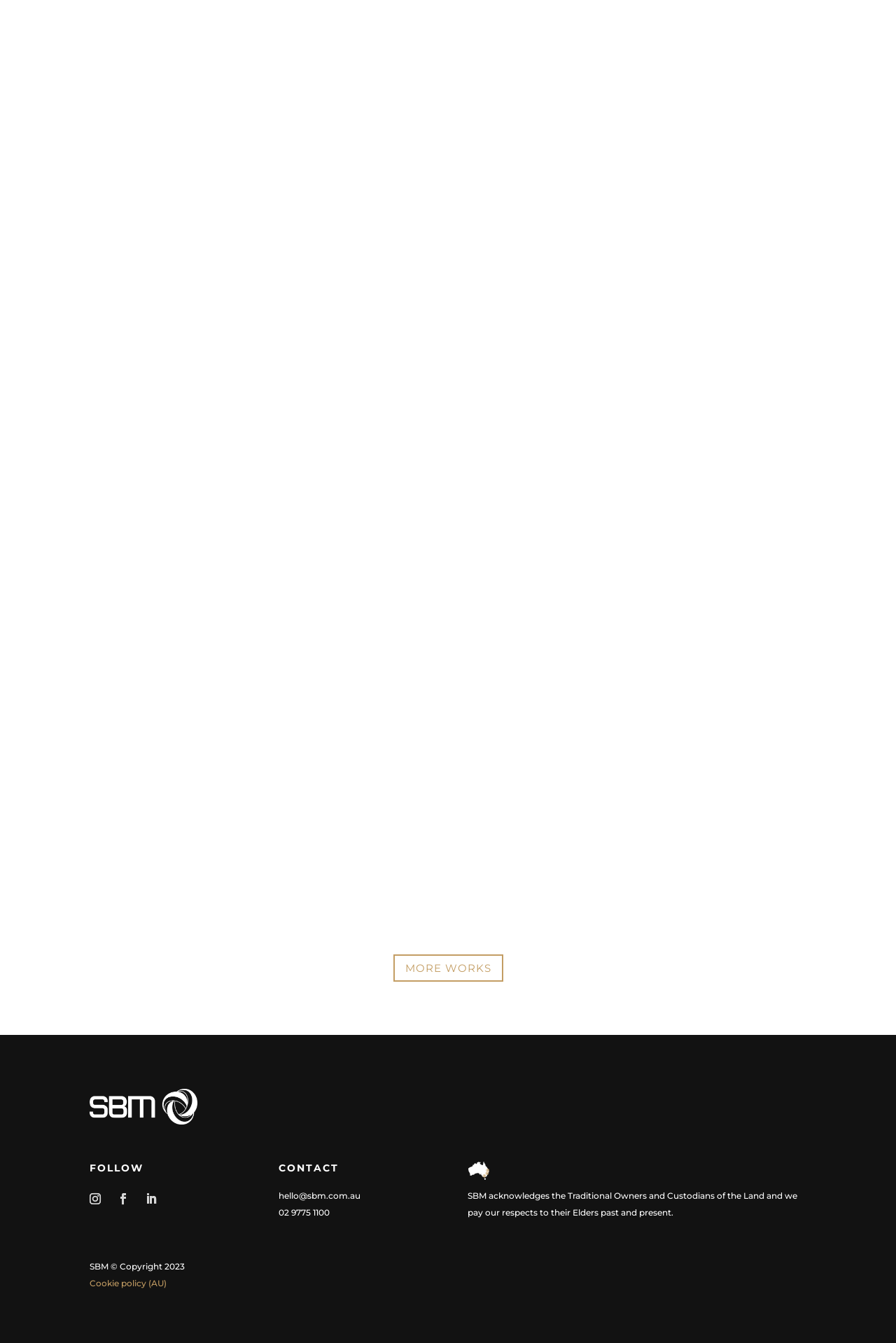Utilize the details in the image to thoroughly answer the following question: What is the email address to contact?

I found a StaticText element with the text 'hello@sbm.com.au' located at [0.311, 0.886, 0.402, 0.894]. This is likely the email address to contact the company.